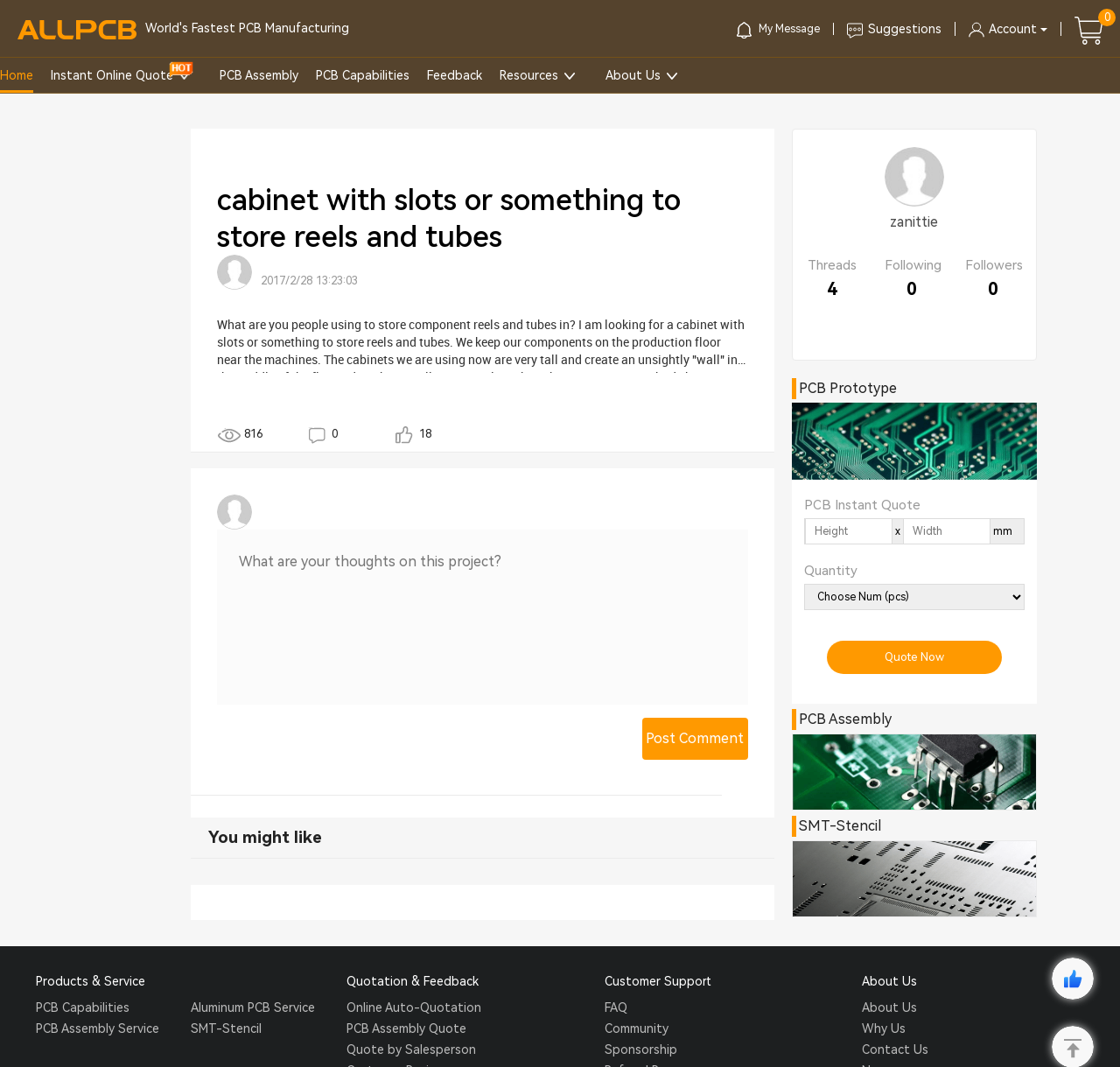How tall are the cabinets the user is currently using?
Please answer the question as detailed as possible based on the image.

The user is currently using very tall cabinets, which are creating an unsightly 'wall' in the middle of the floor, and they are looking for a lower alternative.